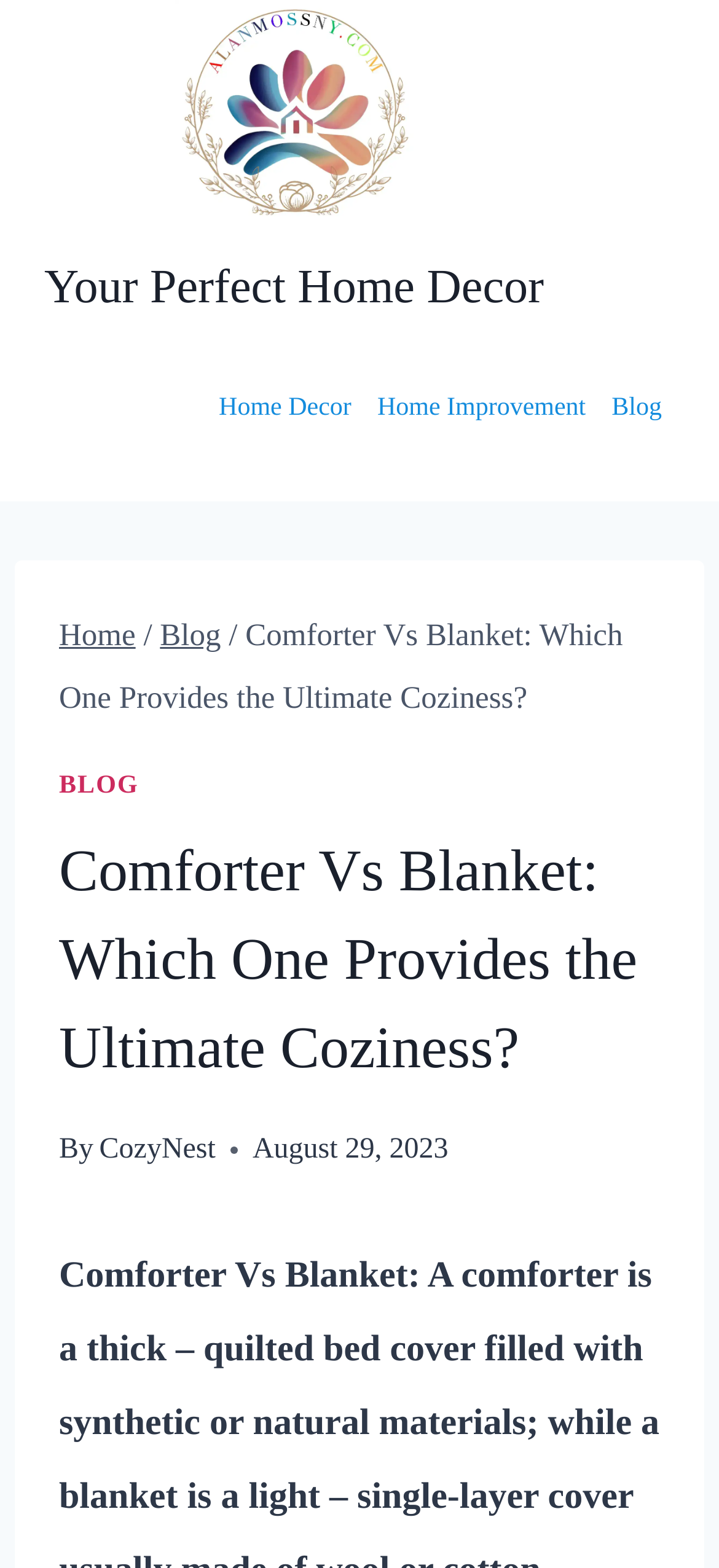Please find the bounding box coordinates of the element's region to be clicked to carry out this instruction: "read the article by CozyNest".

[0.138, 0.723, 0.3, 0.743]